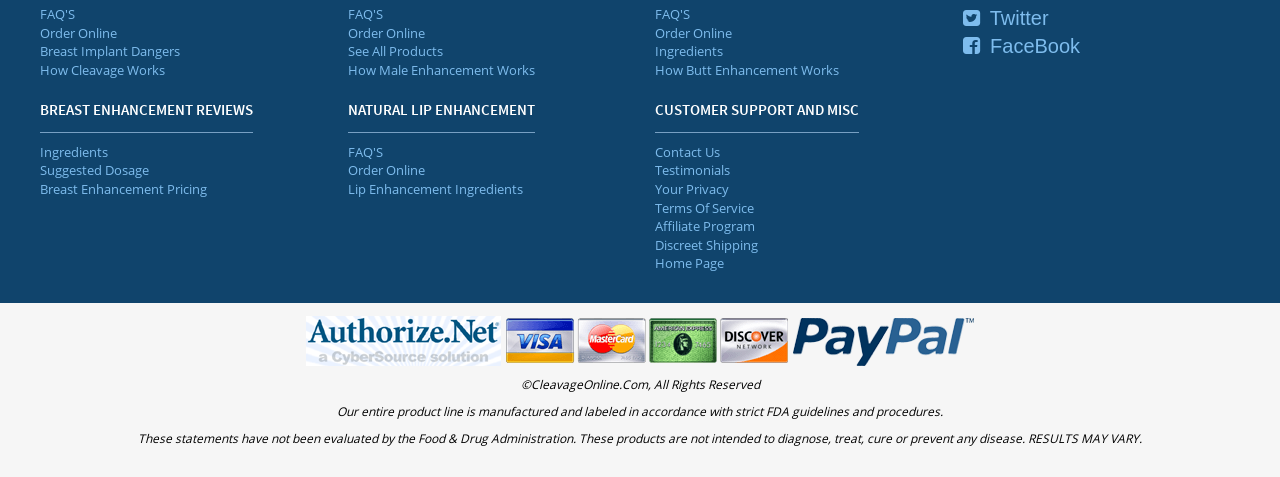Please find the bounding box coordinates of the element that you should click to achieve the following instruction: "Check out Breast Enhancement Pricing". The coordinates should be presented as four float numbers between 0 and 1: [left, top, right, bottom].

[0.031, 0.377, 0.248, 0.416]